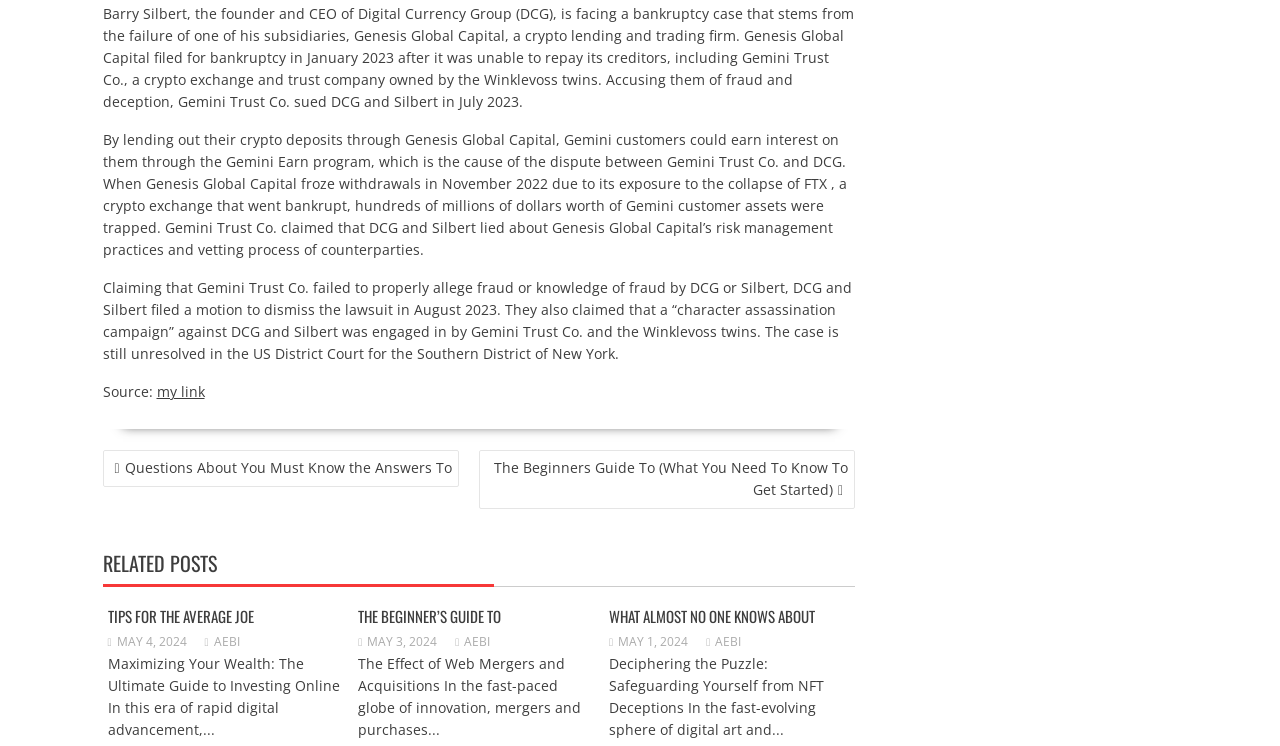Specify the bounding box coordinates of the area to click in order to follow the given instruction: "Follow 'my link'."

[0.122, 0.512, 0.16, 0.538]